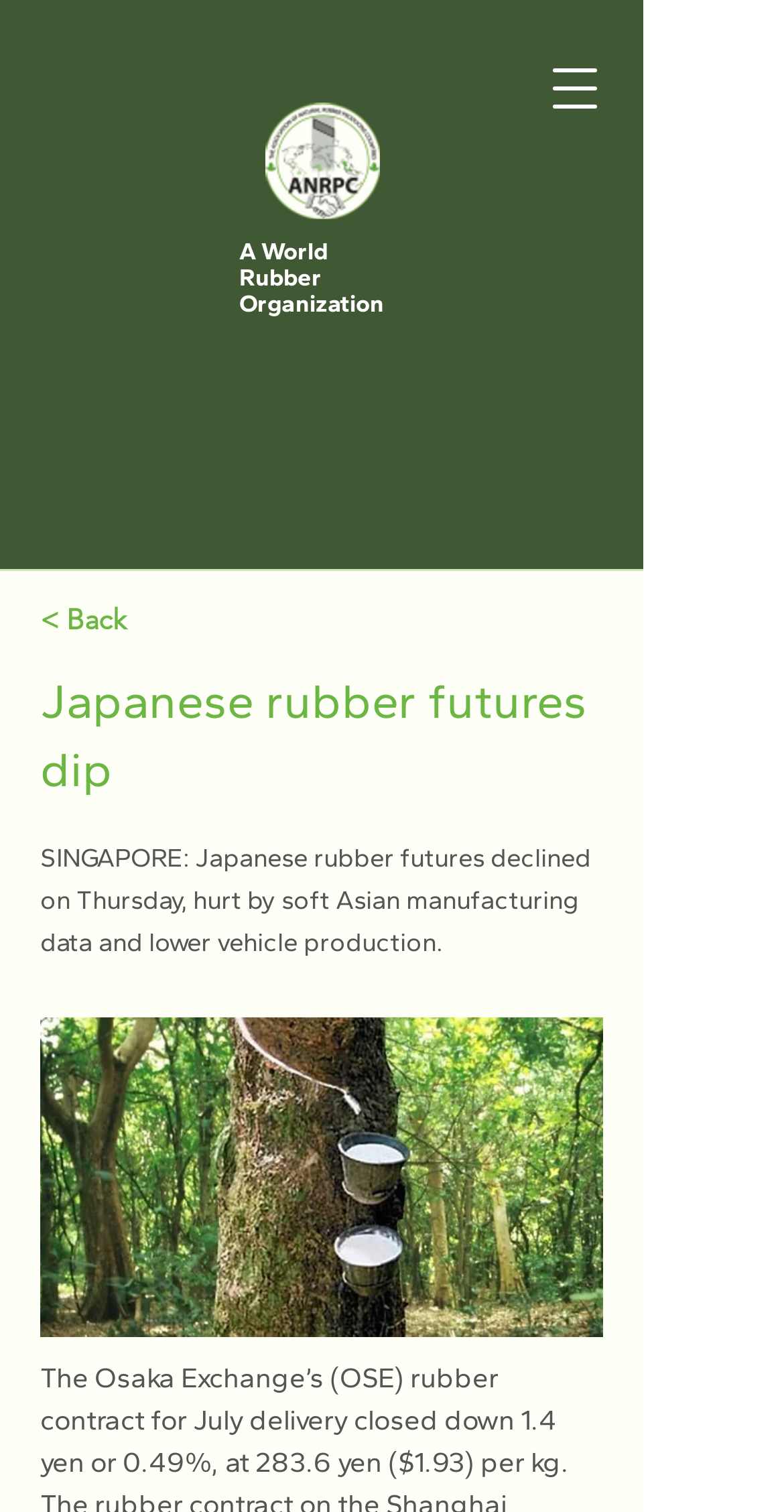Provide a one-word or one-phrase answer to the question:
What is the direction of the link '< Back'?

Back